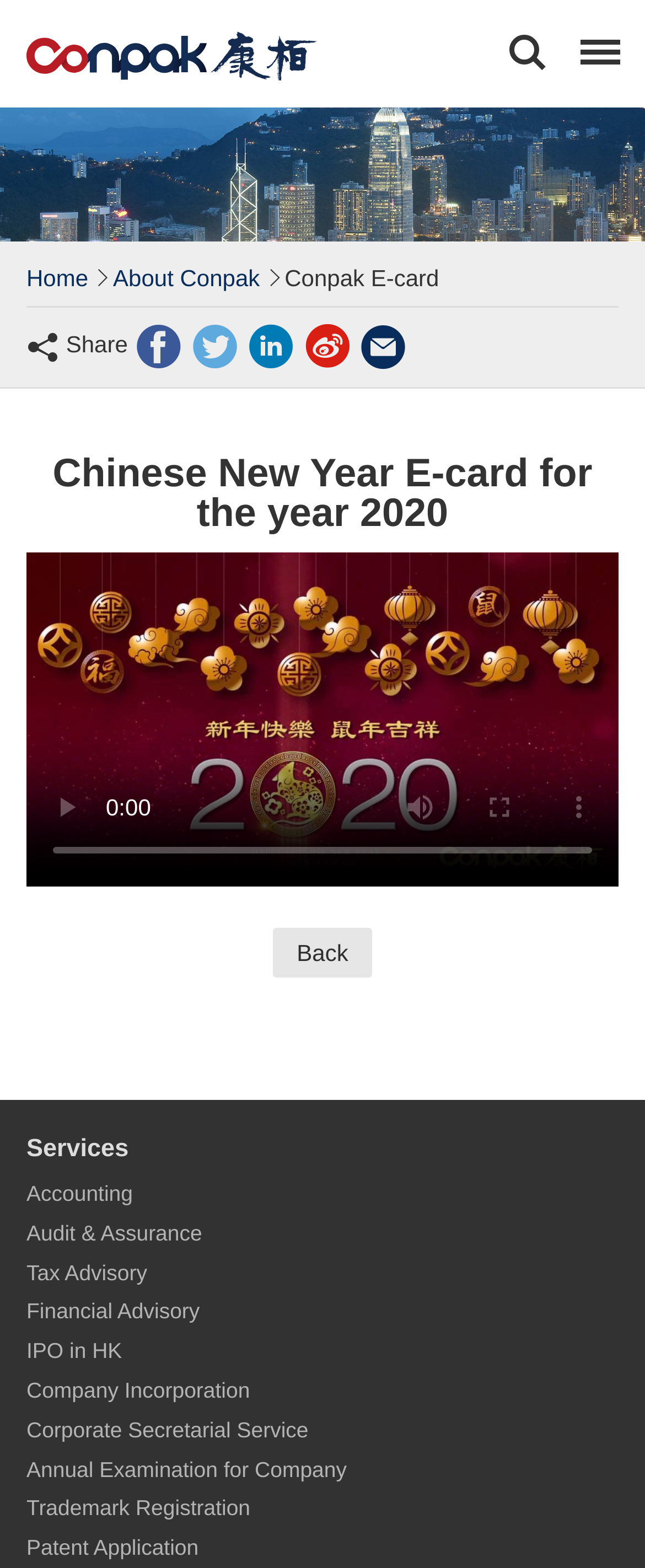Explain the contents of the webpage comprehensively.

This webpage is a Chinese New Year E-card from Conpak CPA Limited. At the top, there is a logo image of Conpak E-card, taking up the full width of the page. Below the logo, there are navigation links to "Home" and "About Conpak" on the left, and a "Share" button with social media links on the right.

The main content of the page is an article section, which has a heading that reads "Chinese New Year E-card for the year 2020". Below the heading, there are several buttons to control a video, including "play", "mute", "enter full screen", and "show more media controls". These buttons are currently disabled. There is also a video time scrubber slider below the buttons.

On the right side of the page, there is a section with links to various services offered by Conpak CPA Limited, including "Accounting", "Audit & Assurance", "Tax Advisory", and others. These links are listed vertically, taking up about half of the page's height.

At the very top of the page, there are two links to Conpak CPA Limited's website and an unknown link.